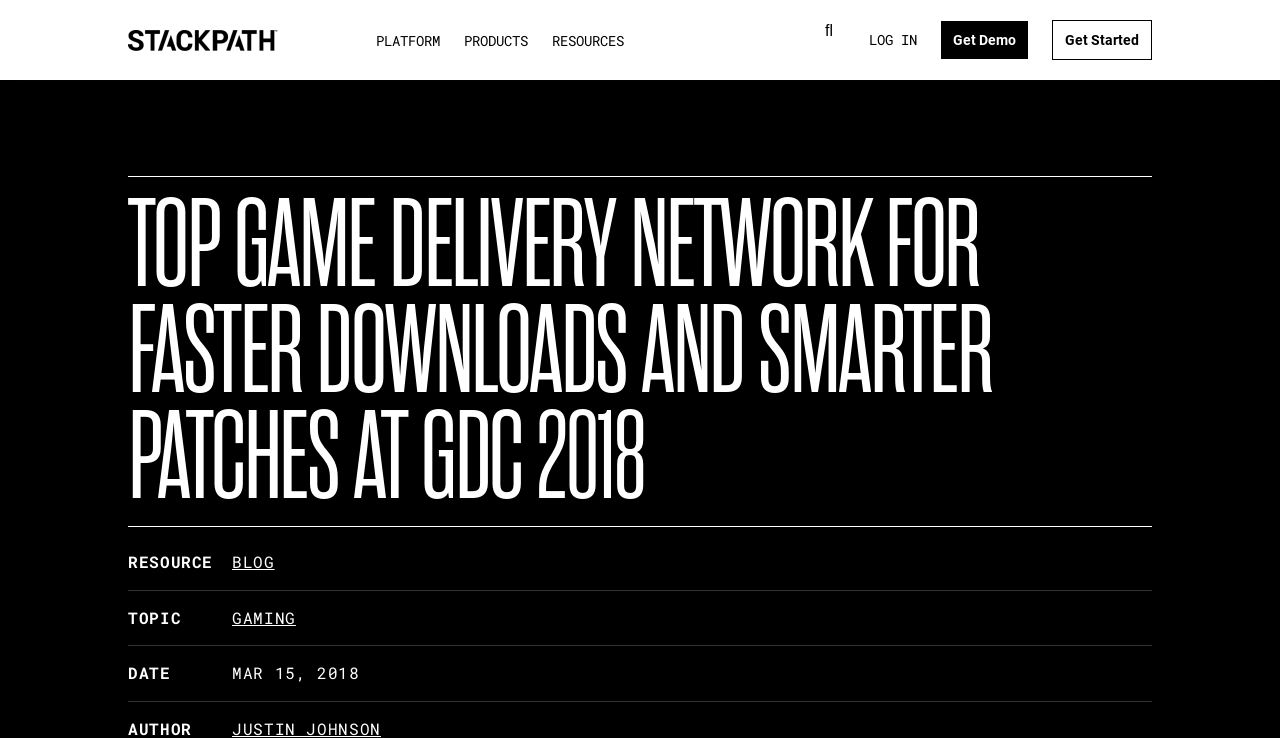Identify the bounding box of the UI element that matches this description: "Blog".

[0.181, 0.747, 0.215, 0.778]